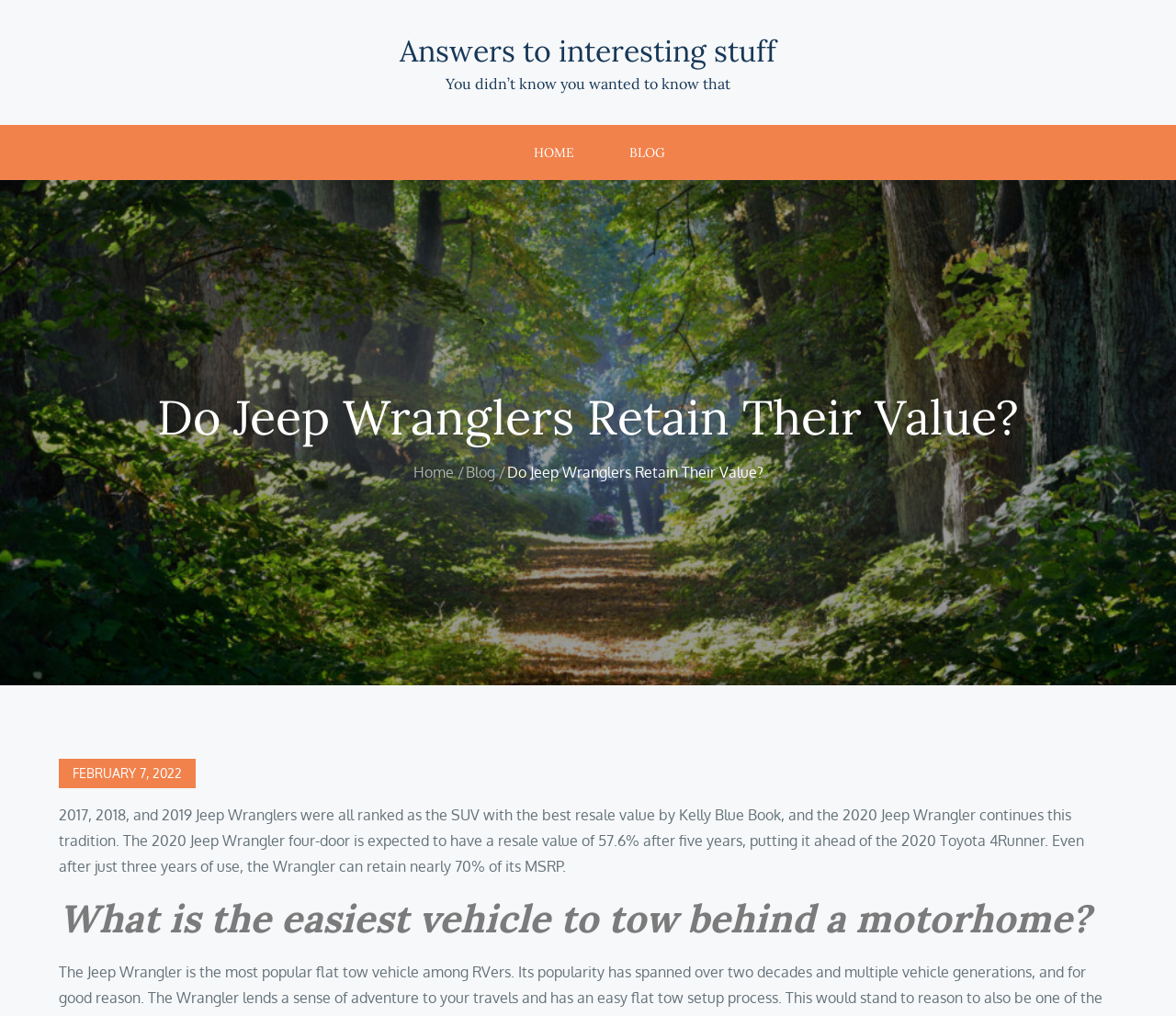What is the ranking of 2017, 2018, and 2019 Jeep Wranglers in terms of resale value?
Provide an in-depth answer to the question, covering all aspects.

The webpage states that 2017, 2018, and 2019 Jeep Wranglers were all ranked as the SUV with the best resale value by Kelly Blue Book.